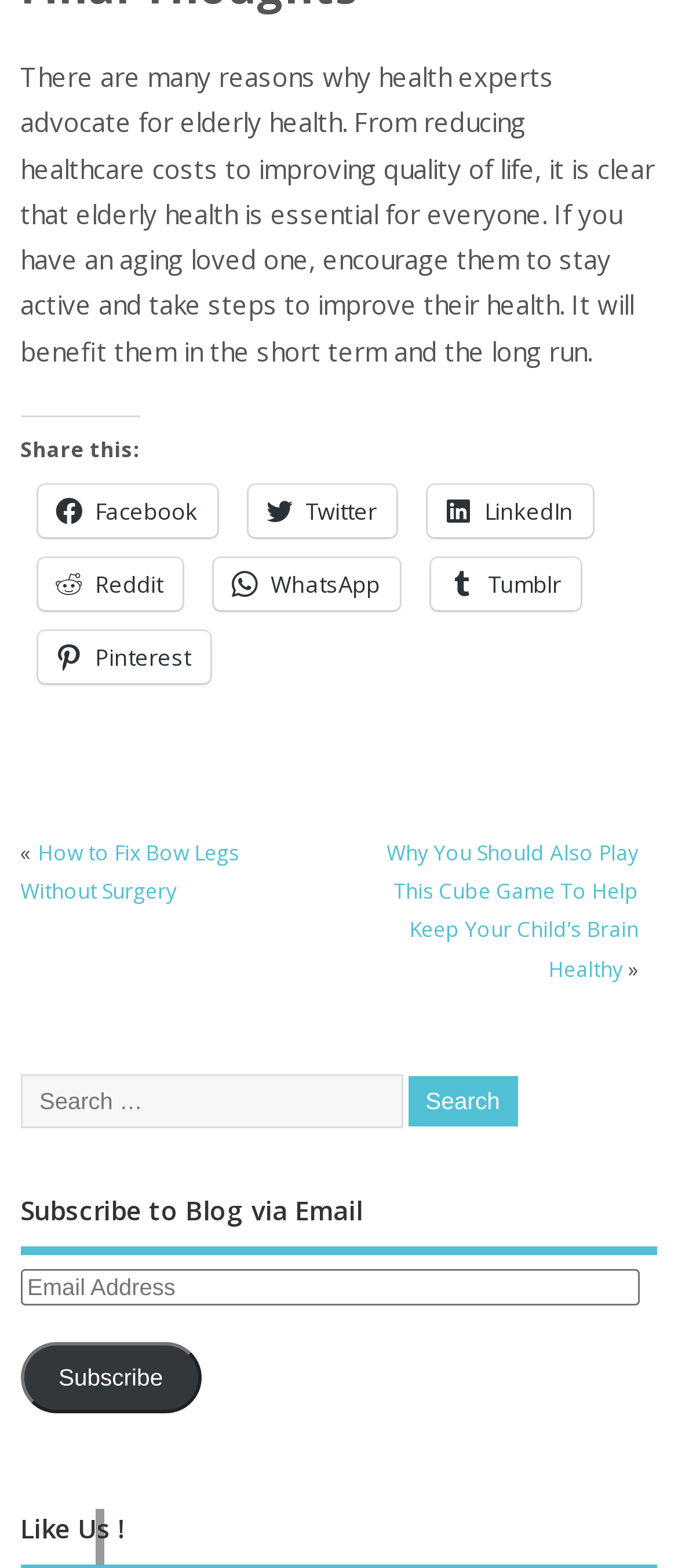What is required to subscribe to the blog via email?
Analyze the image and deliver a detailed answer to the question.

To subscribe to the blog via email, you need to enter your email address in the required textbox and then click the 'Subscribe' button. This will allow you to receive updates from the blog via email.